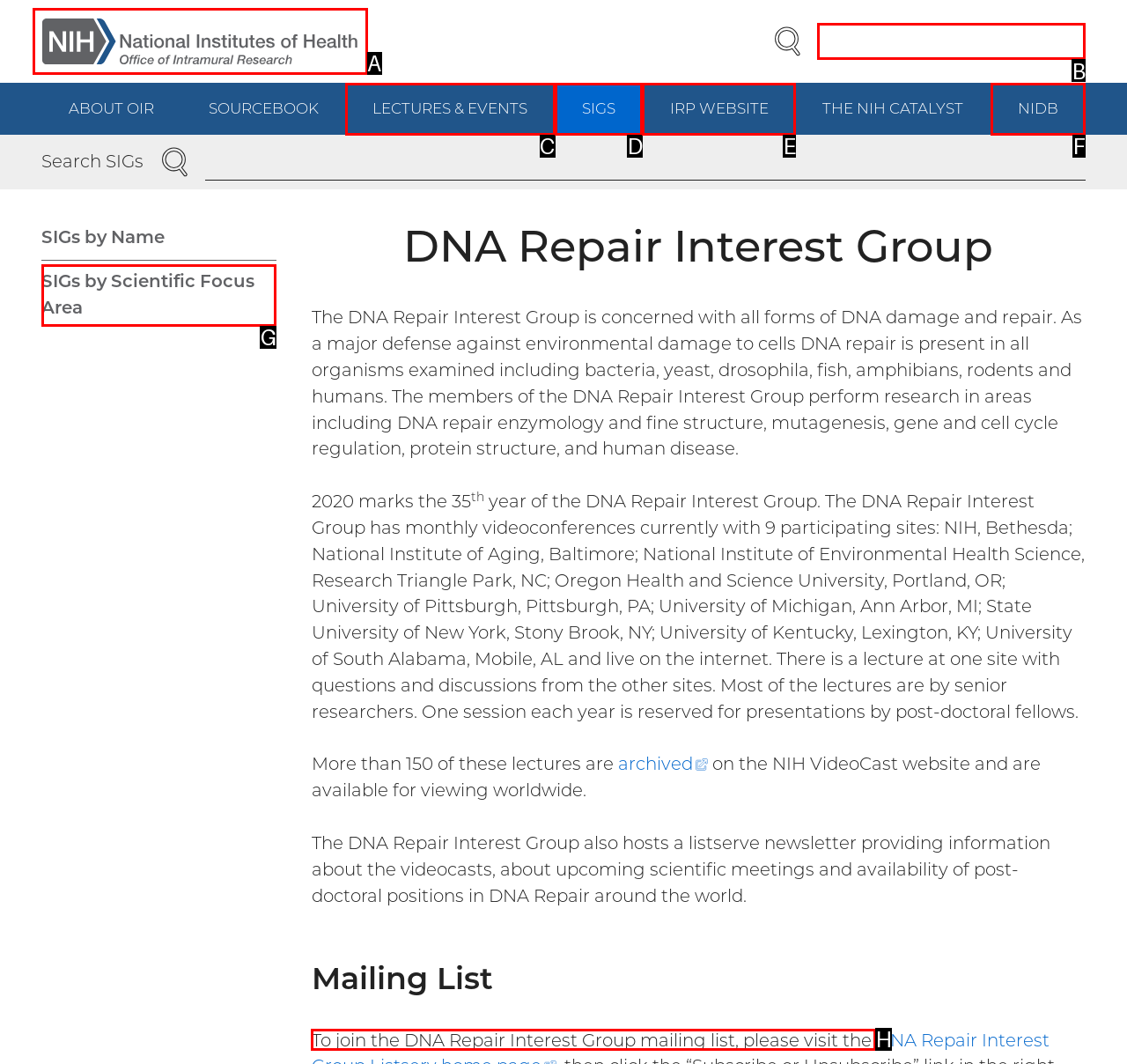For the task: Join the DNA Repair Interest Group mailing list, identify the HTML element to click.
Provide the letter corresponding to the right choice from the given options.

H